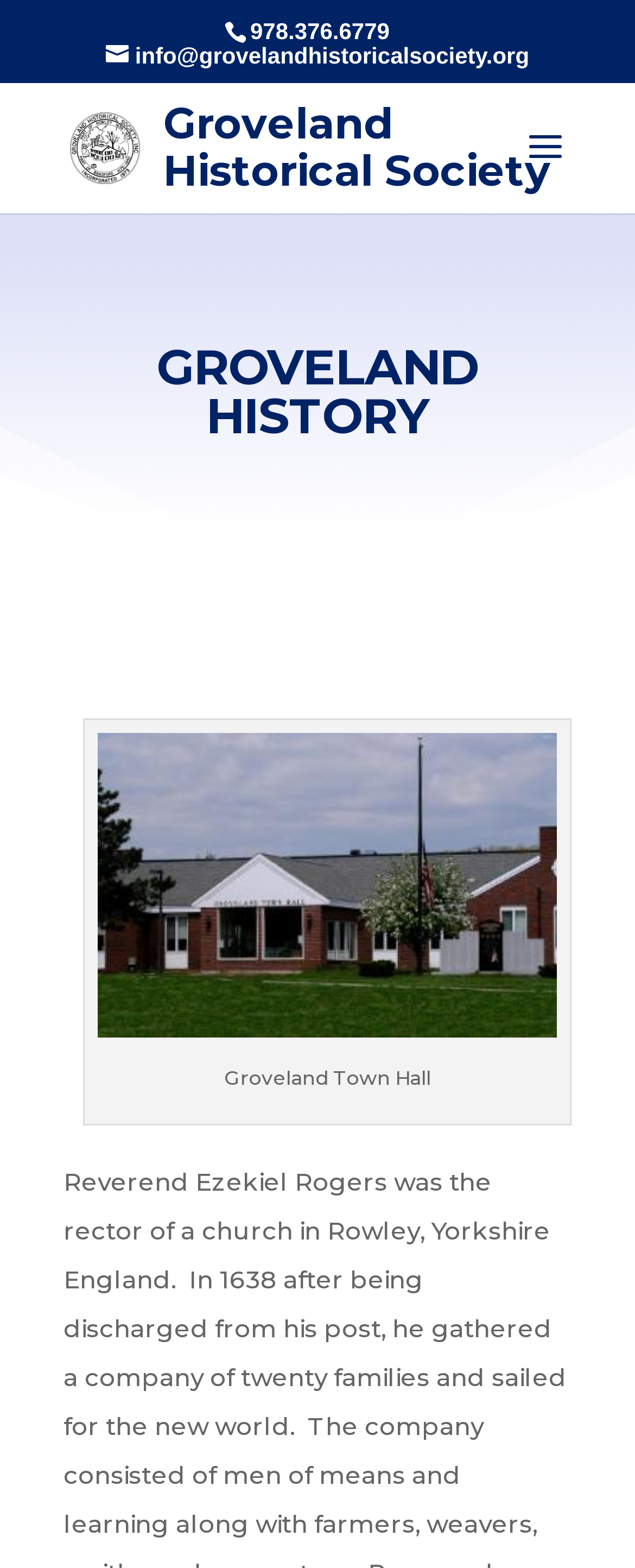Based on the image, provide a detailed and complete answer to the question: 
What is the email address of Groveland Historical Society?

I found the email address by looking at the link element that contains the email address as 'info@grovelandhistoricalsociety.org'. The '' symbol is likely an icon, and the rest of the text is the email address.